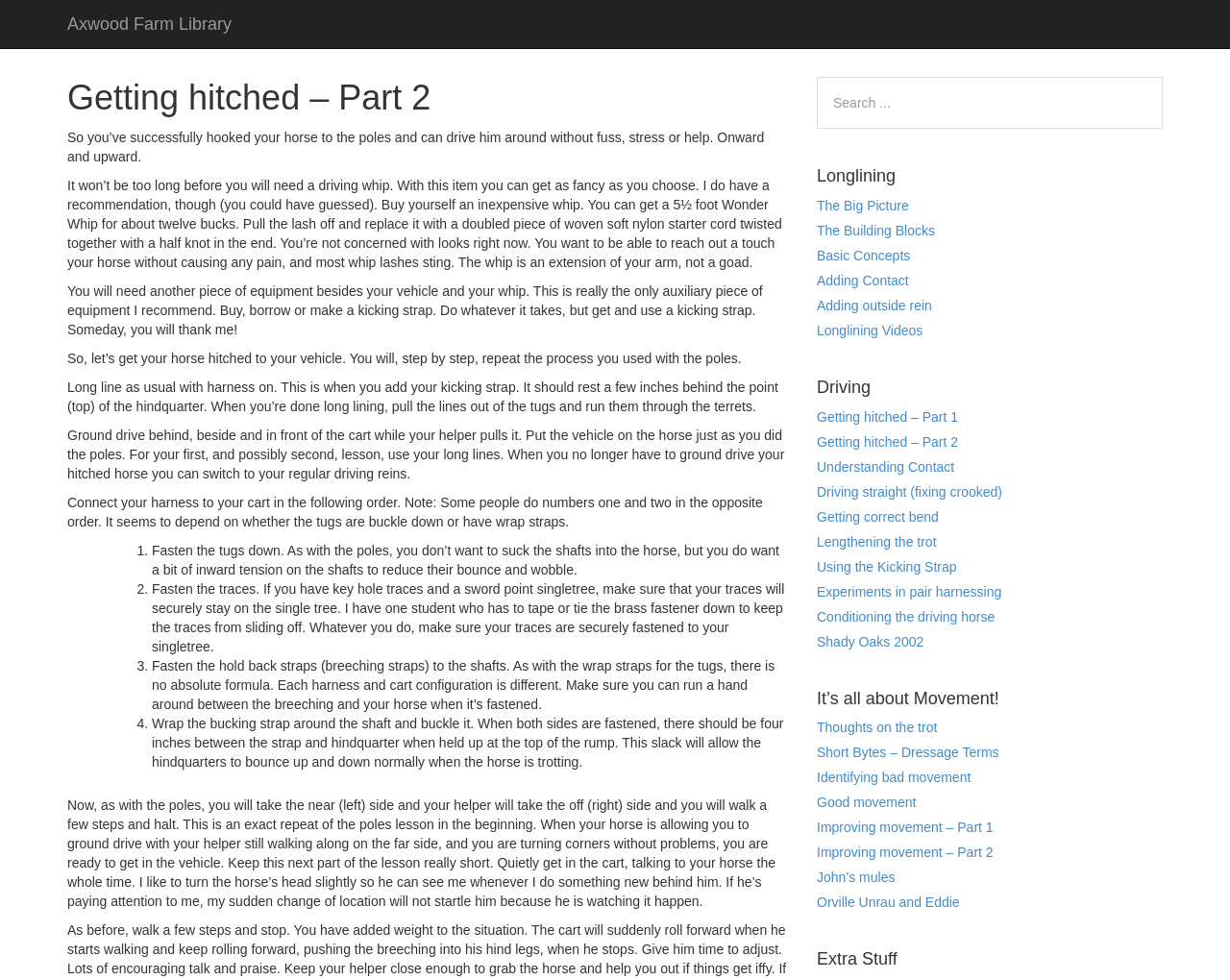Please specify the coordinates of the bounding box for the element that should be clicked to carry out this instruction: "Click on The Big Picture". The coordinates must be four float numbers between 0 and 1, formatted as [left, top, right, bottom].

[0.664, 0.202, 0.739, 0.217]